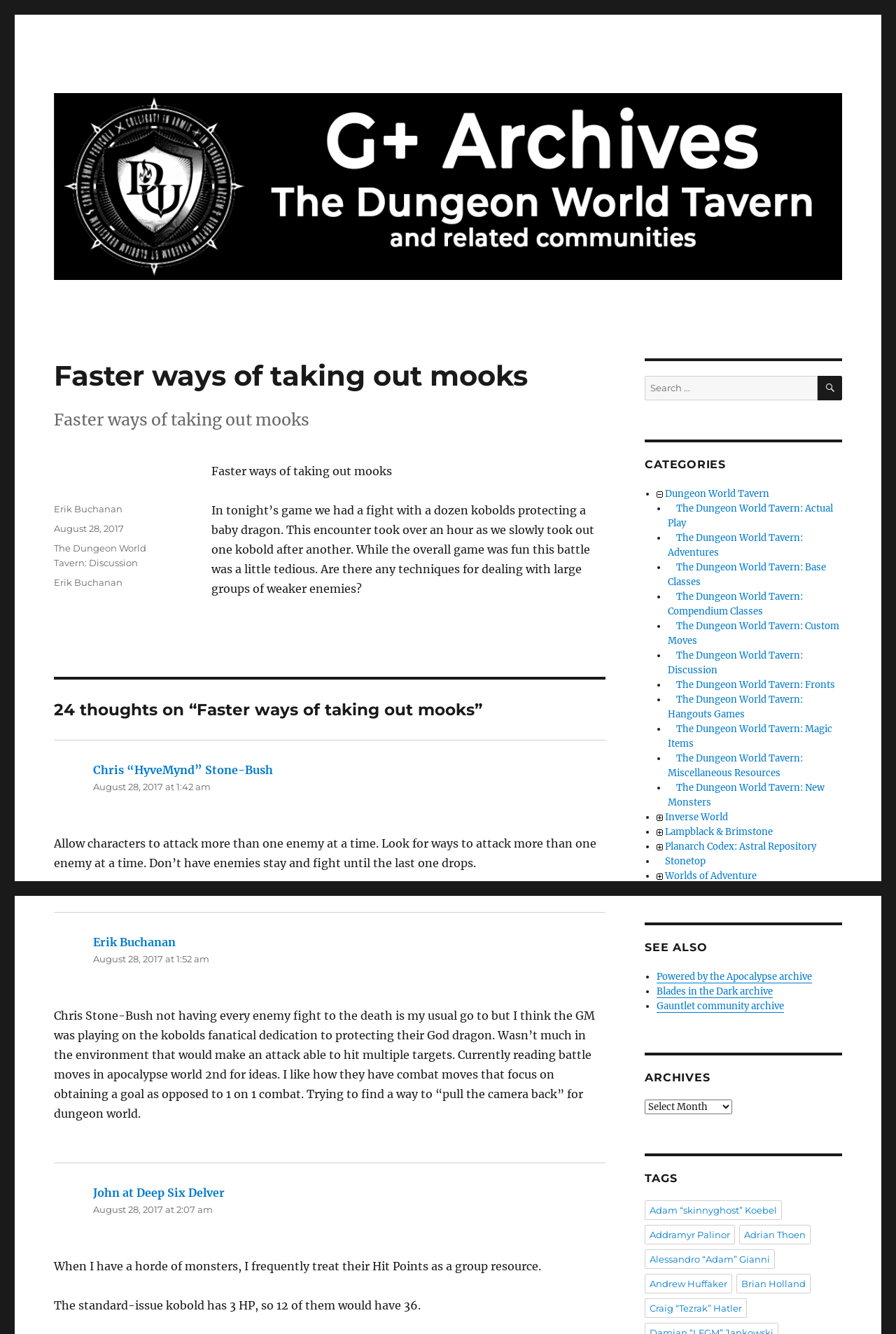What is the purpose of the search box?
Please give a well-detailed answer to the question.

I inferred the purpose of the search box by looking at its location and design, which suggests that it is meant to be used to search for content within the website.